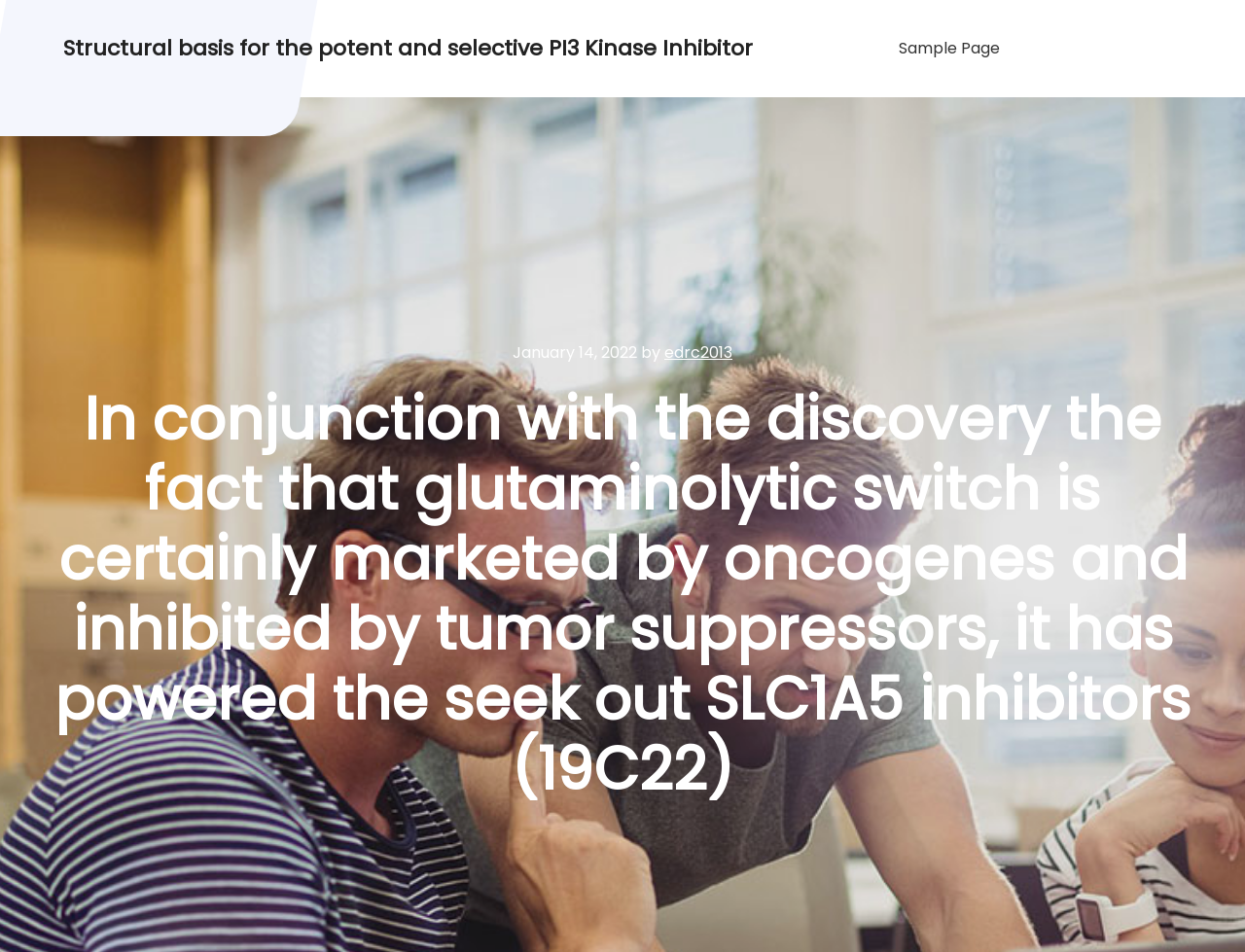Provide the bounding box coordinates for the specified HTML element described in this description: "Sample Page". The coordinates should be four float numbers ranging from 0 to 1, in the format [left, top, right, bottom].

[0.706, 0.0, 0.819, 0.102]